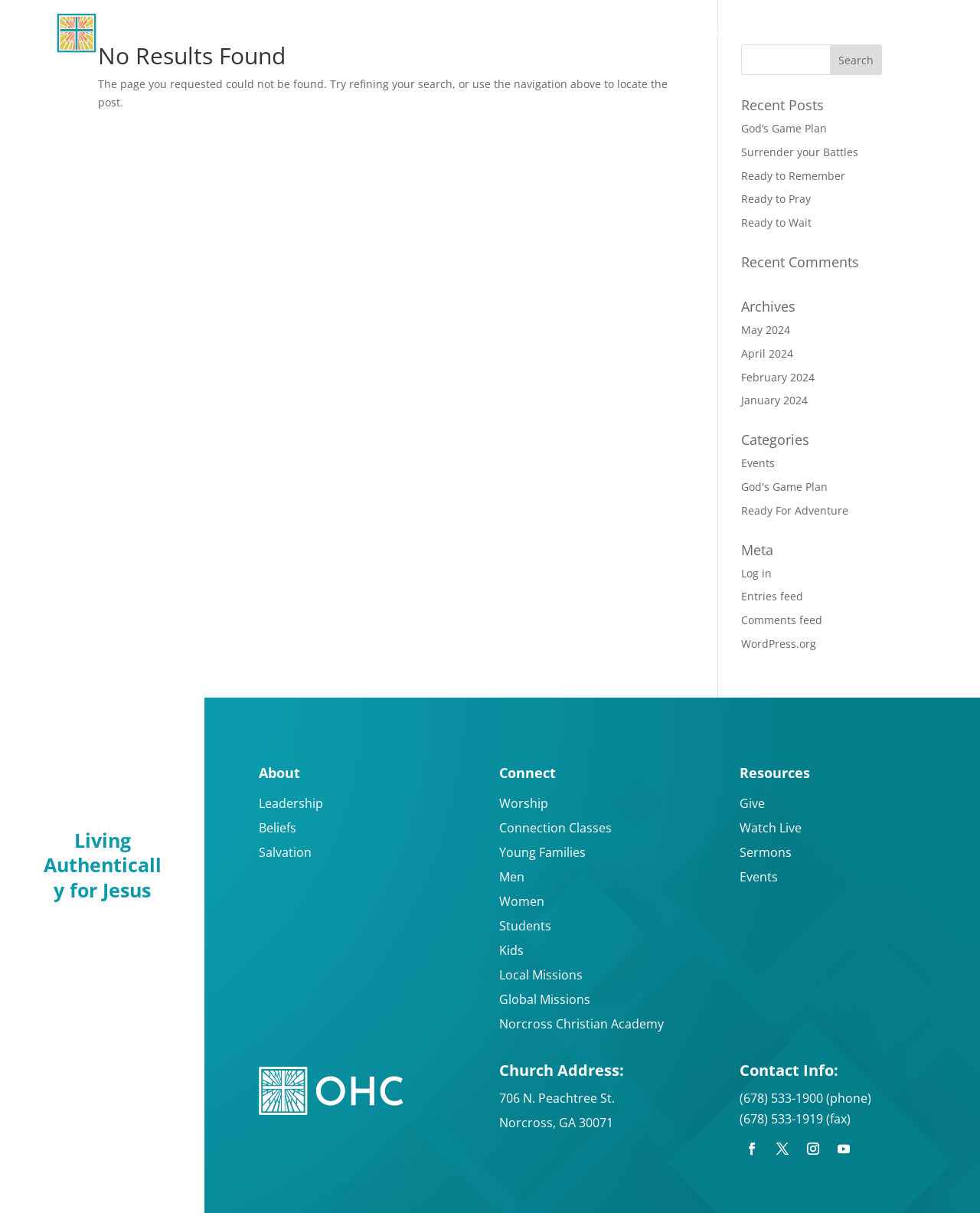Pinpoint the bounding box coordinates of the element to be clicked to execute the instruction: "Click on 'About'".

[0.474, 0.0, 0.53, 0.053]